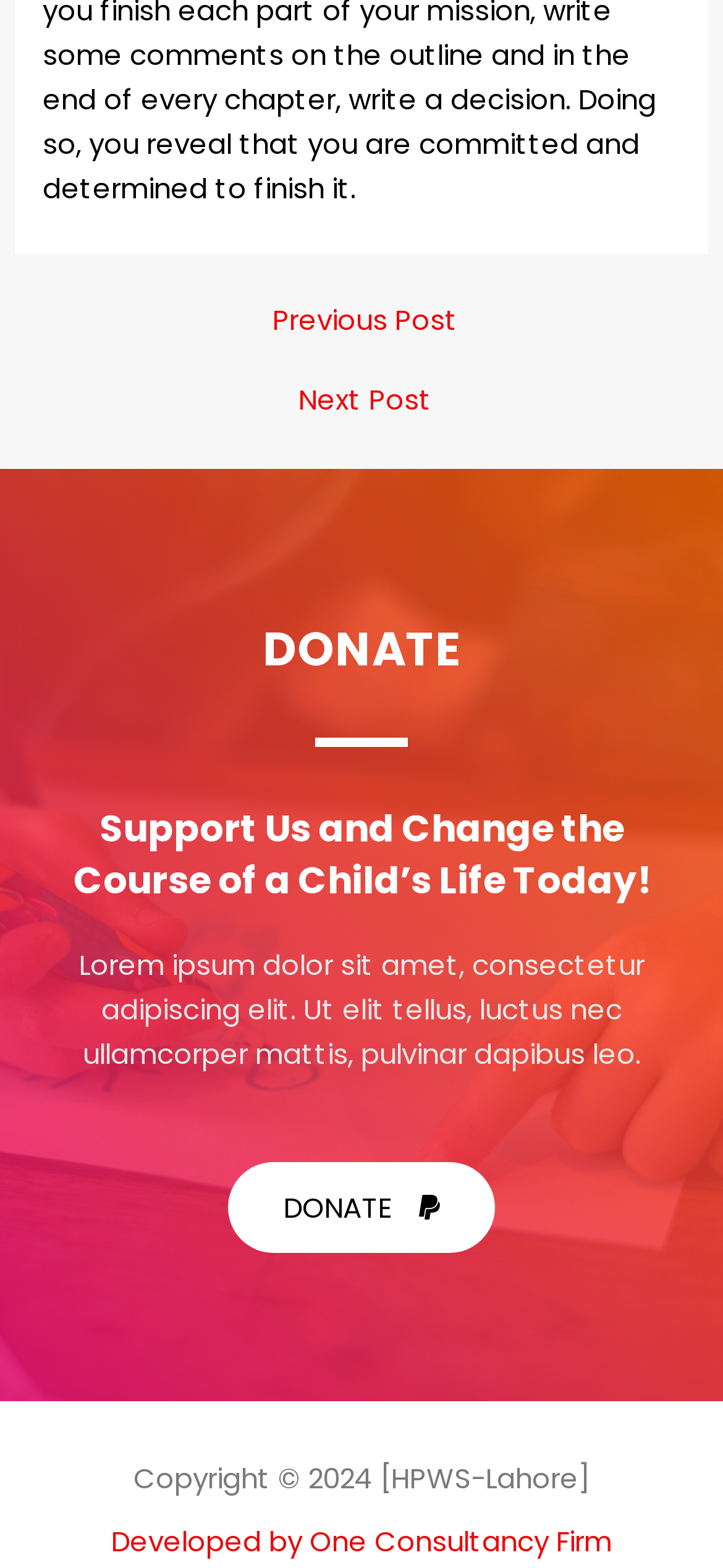What is the purpose of the website?
Carefully examine the image and provide a detailed answer to the question.

The website appears to be a donation platform, as indicated by the prominent 'DONATE' button and the heading 'Support Us and Change the Course of a Child’s Life Today!'. The content of the website also suggests that it is related to a charitable cause.